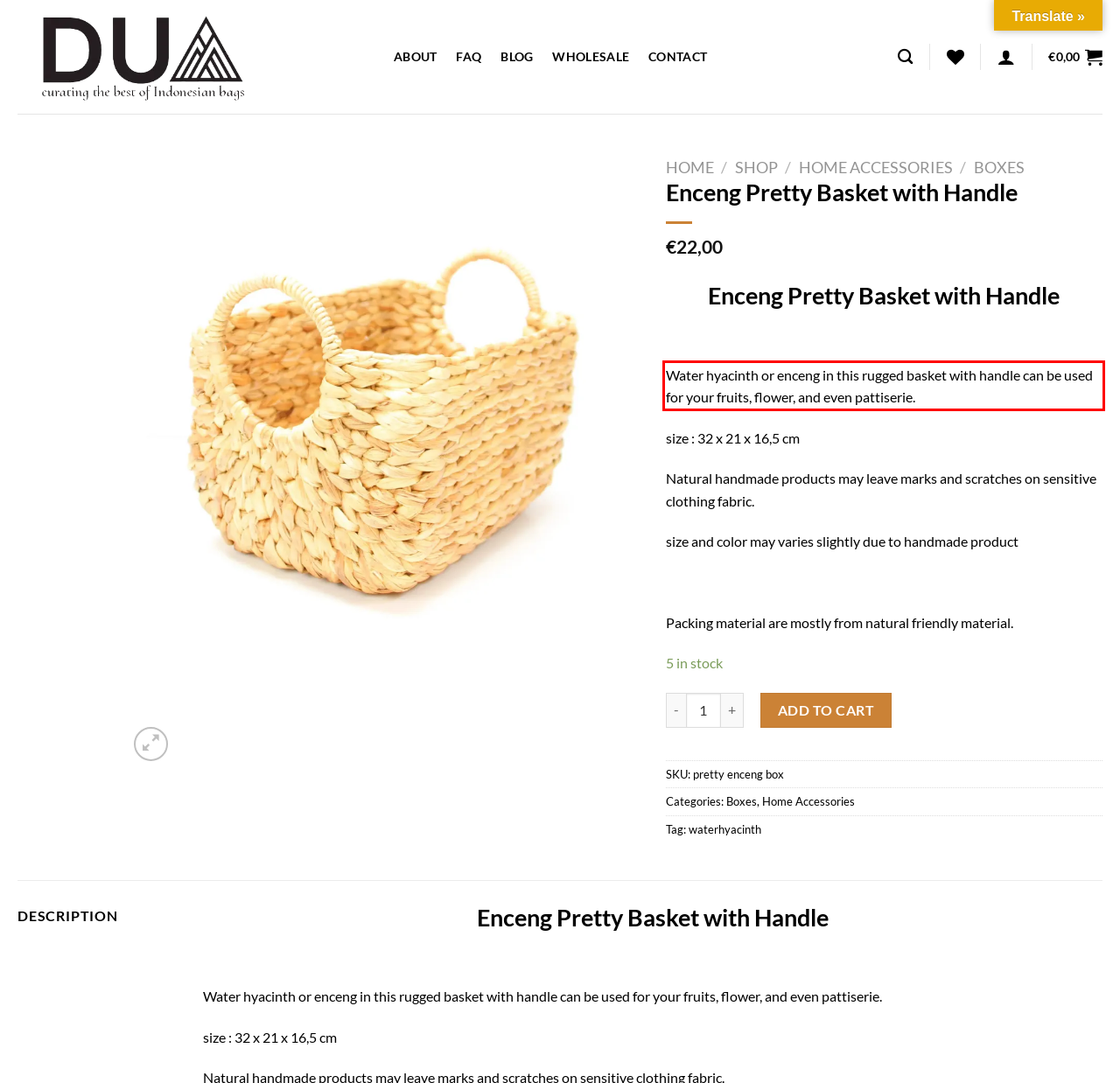By examining the provided screenshot of a webpage, recognize the text within the red bounding box and generate its text content.

Water hyacinth or enceng in this rugged basket with handle can be used for your fruits, flower, and even pattiserie.